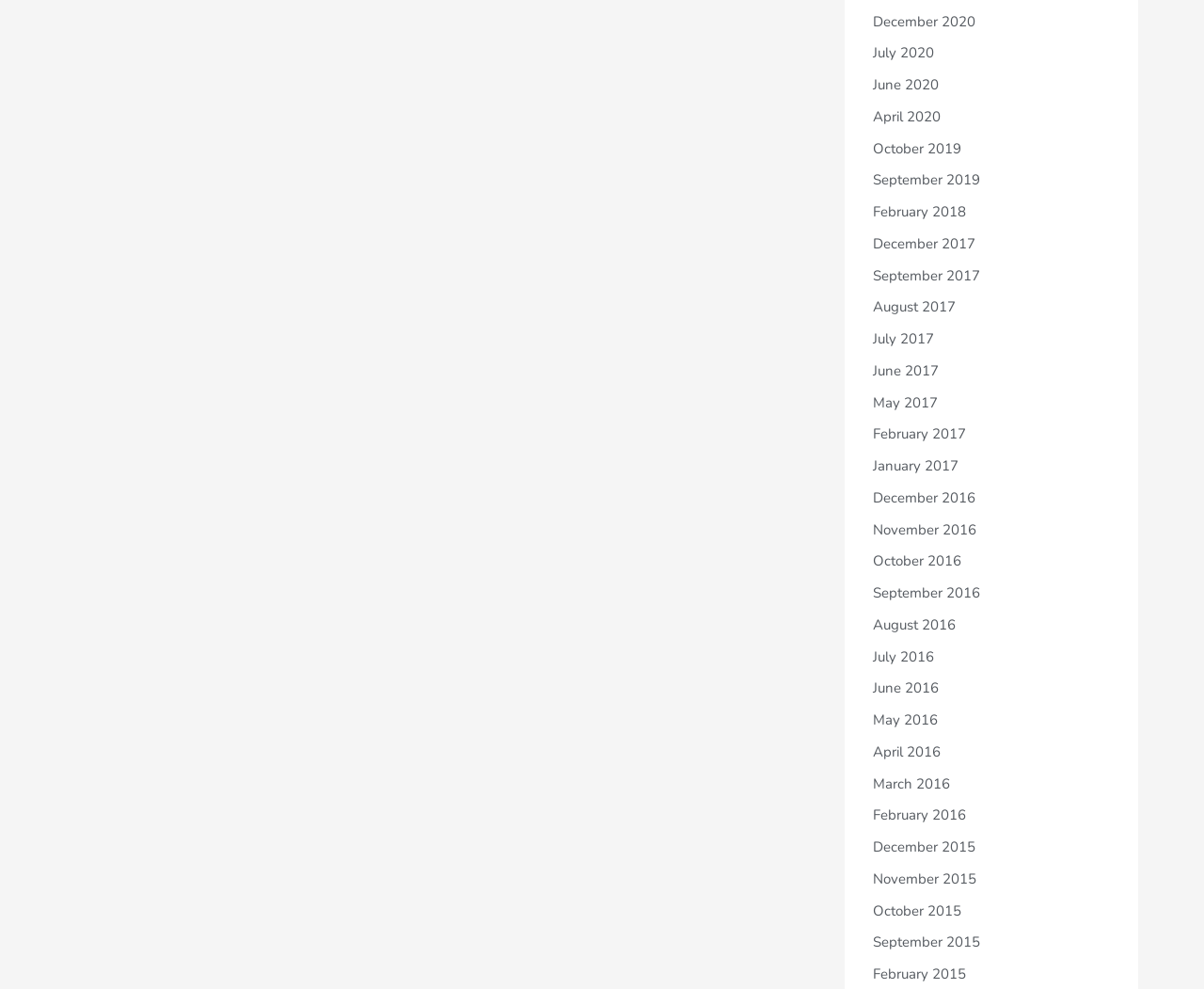Reply to the question below using a single word or brief phrase:
Are the months listed in chronological order?

No